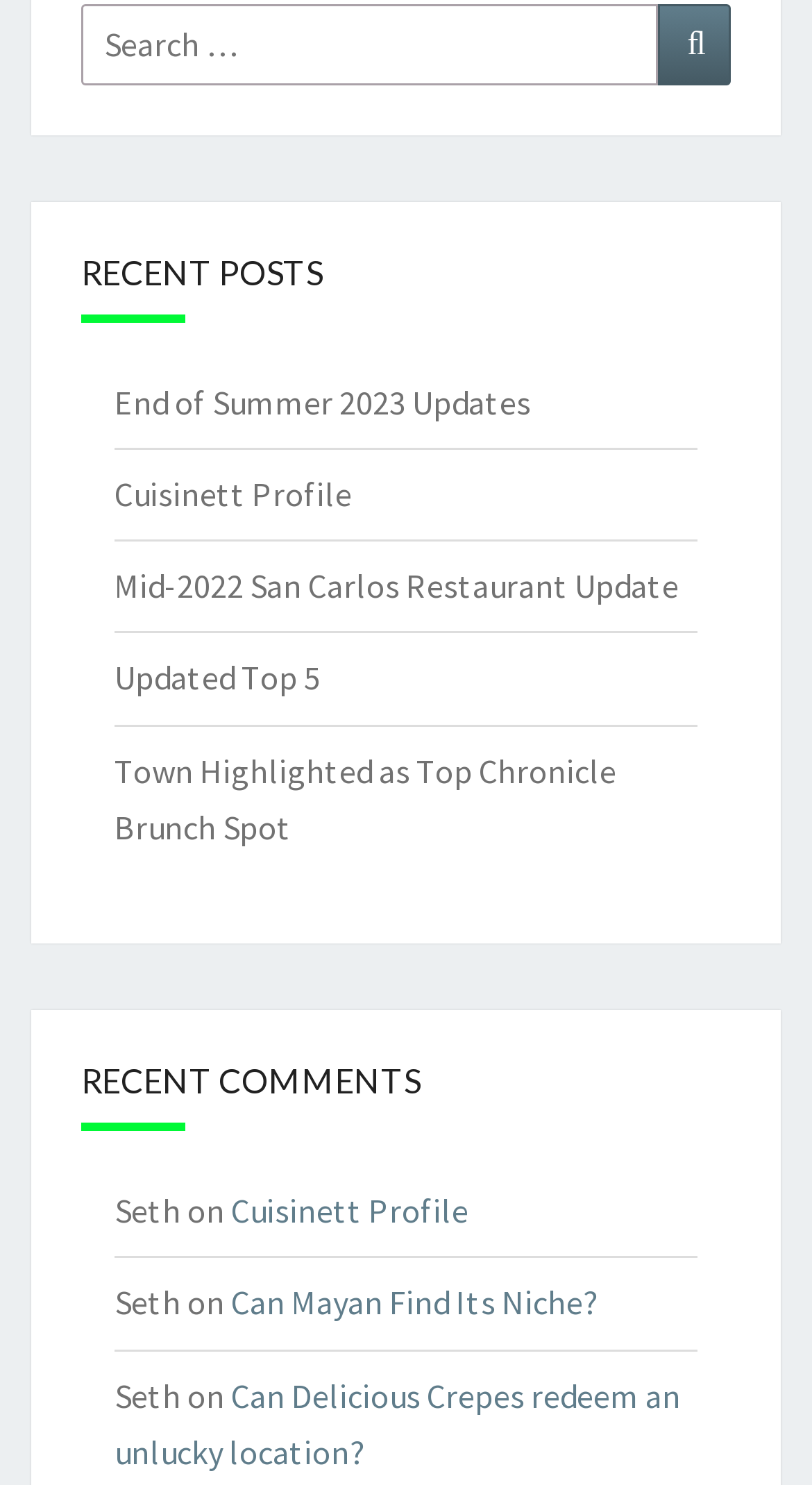For the following element description, predict the bounding box coordinates in the format (top-left x, top-left y, bottom-right x, bottom-right y). All values should be floating point numbers between 0 and 1. Description: End of Summer 2023 Updates

[0.141, 0.256, 0.654, 0.285]